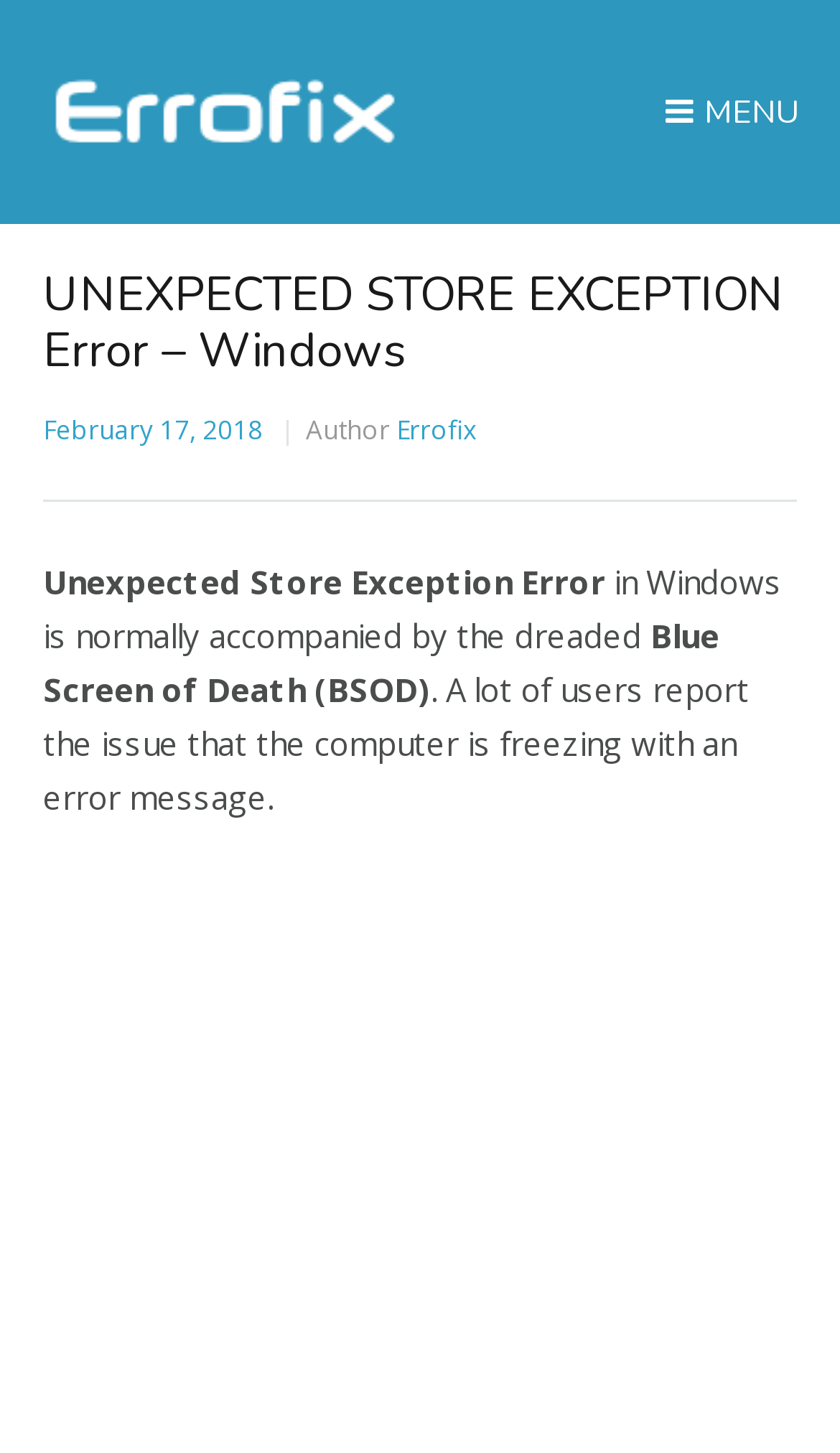From the element description: "February 17, 2018", extract the bounding box coordinates of the UI element. The coordinates should be expressed as four float numbers between 0 and 1, in the order [left, top, right, bottom].

[0.051, 0.283, 0.313, 0.308]